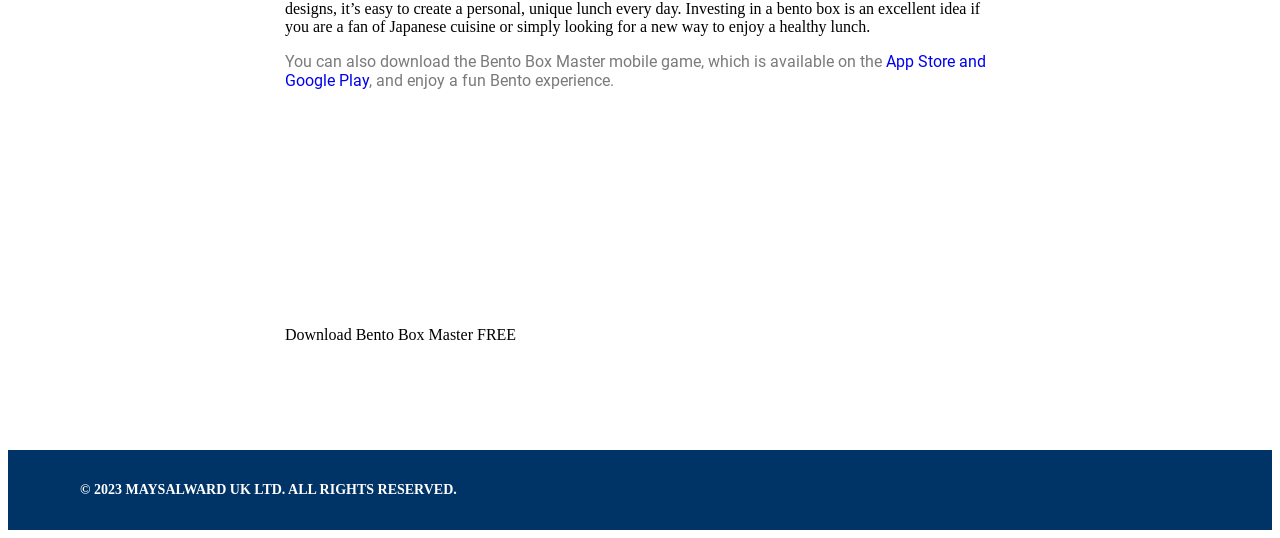Identify the bounding box for the UI element that is described as follows: "App Store and Google Play".

[0.223, 0.096, 0.77, 0.167]